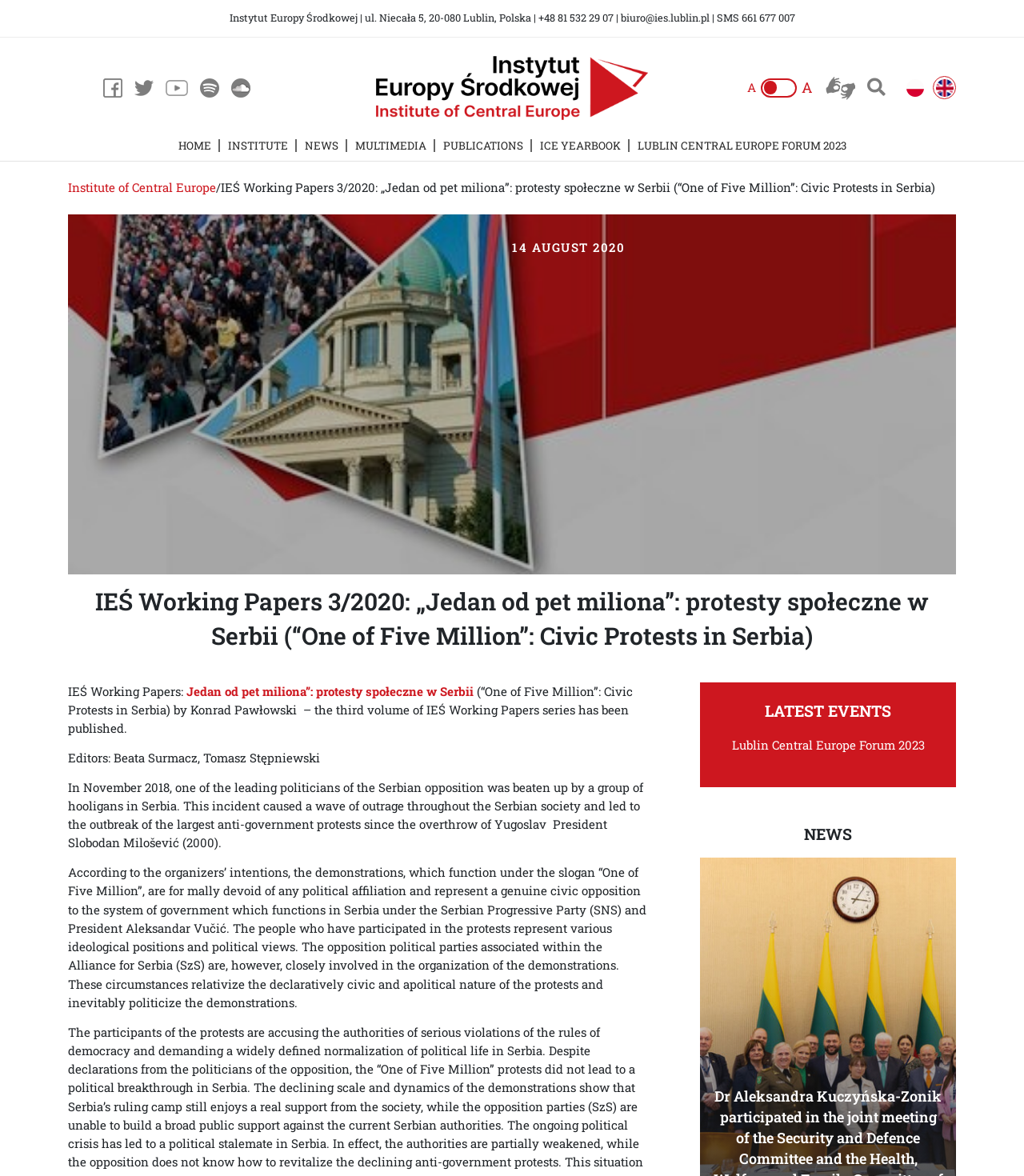Determine the bounding box coordinates (top-left x, top-left y, bottom-right x, bottom-right y) of the UI element described in the following text: Institute of Central Europe

[0.066, 0.152, 0.211, 0.166]